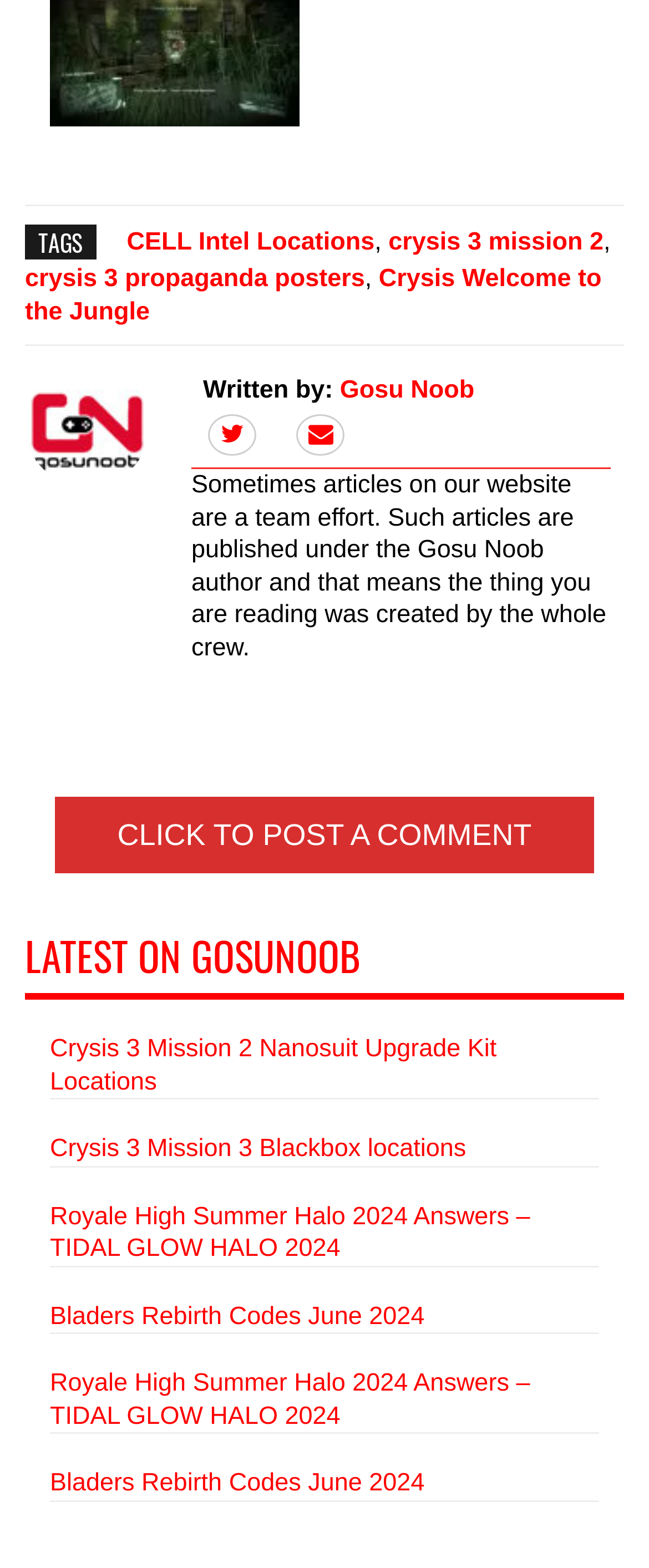Pinpoint the bounding box coordinates of the clickable element to carry out the following instruction: "Click on Crysis 3 mission 2 propaganda poster."

[0.077, 0.031, 0.462, 0.049]